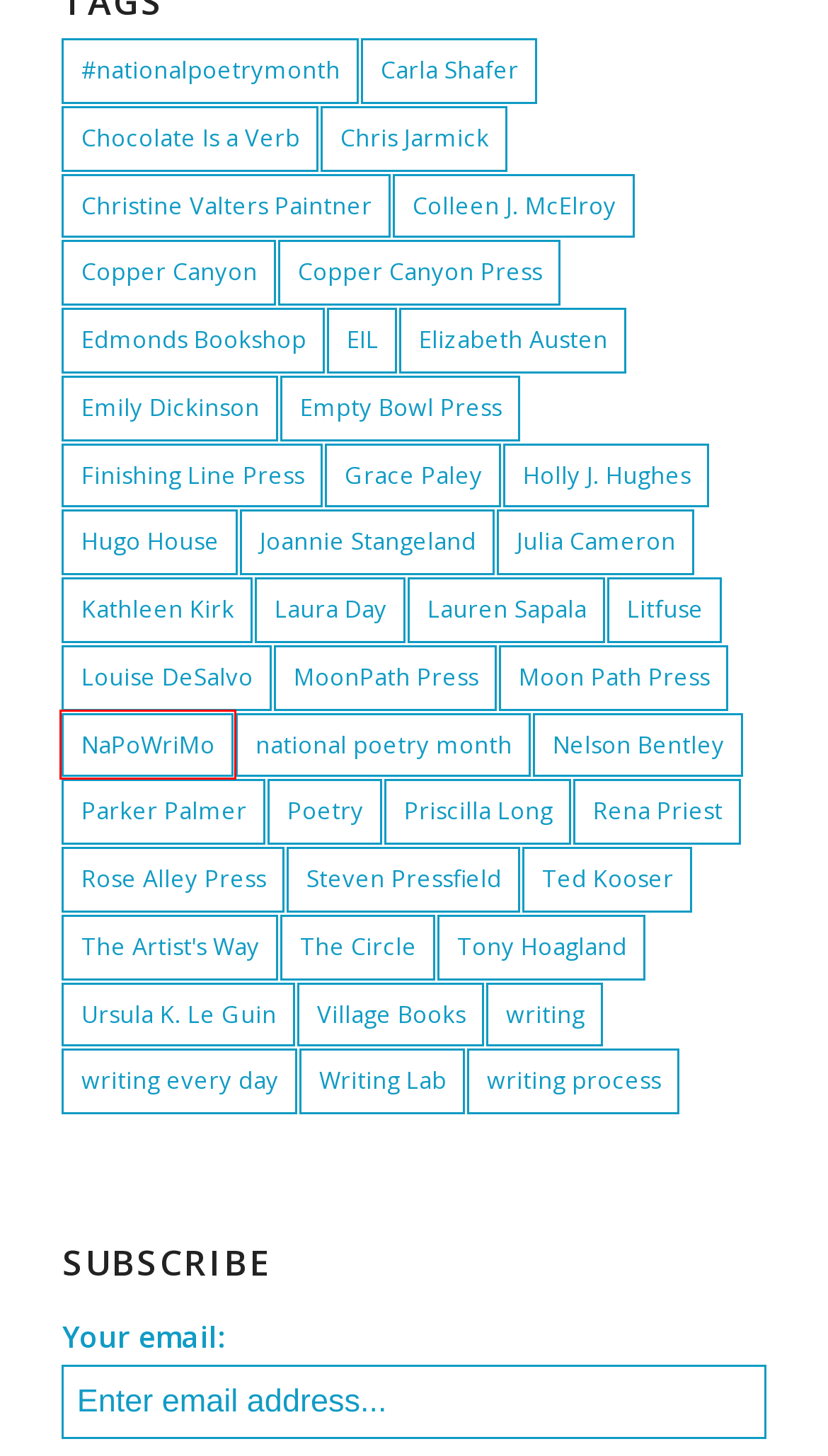You have a screenshot of a webpage with a red bounding box around an element. Select the webpage description that best matches the new webpage after clicking the element within the red bounding box. Here are the descriptions:
A. Emily Dickinson | Bethany Reid
B. Rena Priest | Bethany Reid
C. NaPoWriMo | Bethany Reid
D. Elizabeth Austen | Bethany Reid
E. Louise DeSalvo | Bethany Reid
F. Hugo House | Bethany Reid
G. Chocolate Is a Verb | Bethany Reid
H. writing | Bethany Reid

C